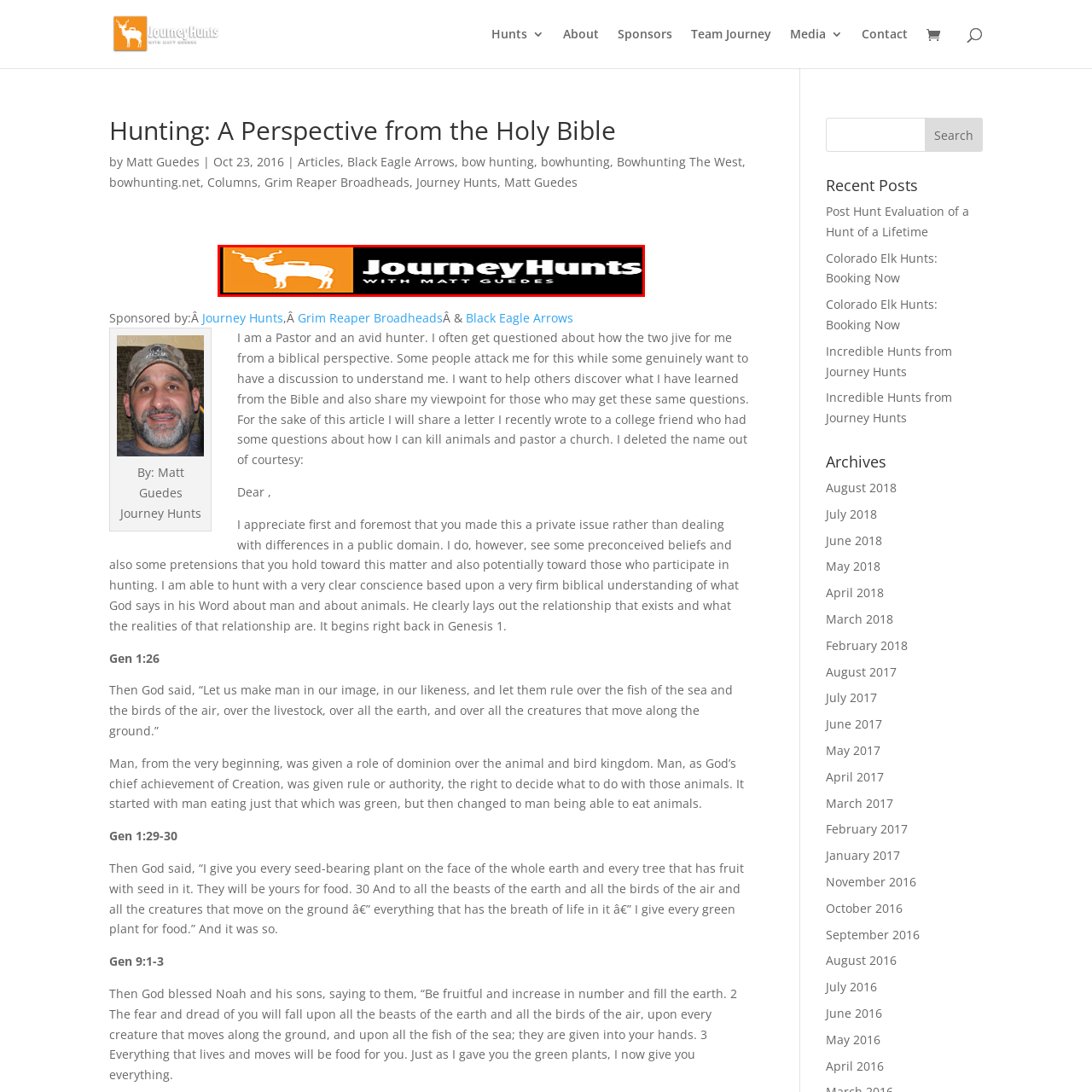Offer a thorough and descriptive summary of the image captured in the red bounding box.

The image features the logo for "Journey Hunts with Matt Guedes," set against a striking orange background. The design includes a stylized silhouette of an antelope or similar animal, which represents the hunting theme. The logo is prominently displayed in bold white letters, emphasizing the brand name "JourneyHunts," while the tagline "with MATT GUEDES" is subtly integrated. This visual identity conveys a sense of adventure and passion for hunting, aligning with the mission of the brand to explore hunting experiences from a biblical perspective.